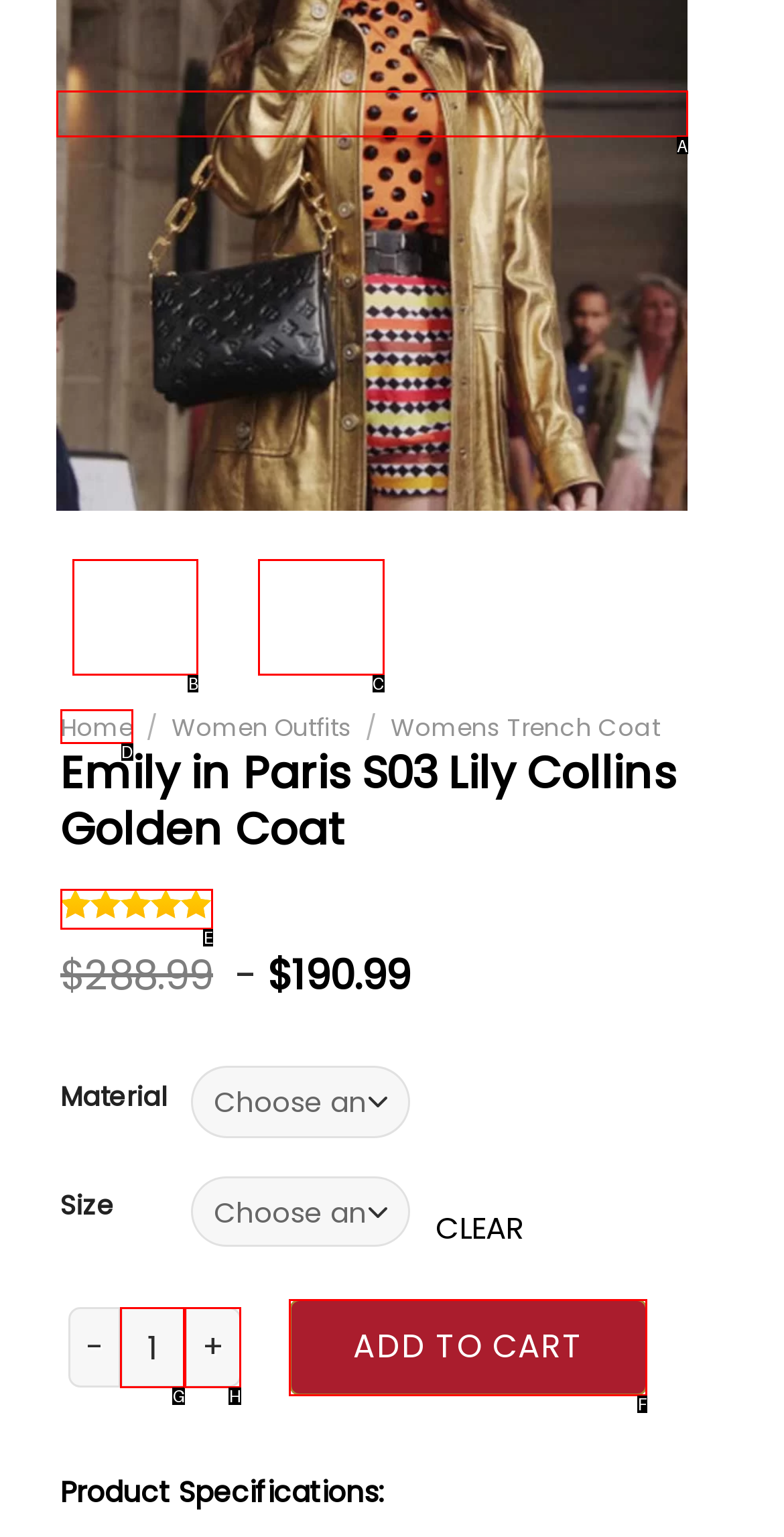Select the option that aligns with the description: US Map Of State
Respond with the letter of the correct choice from the given options.

None